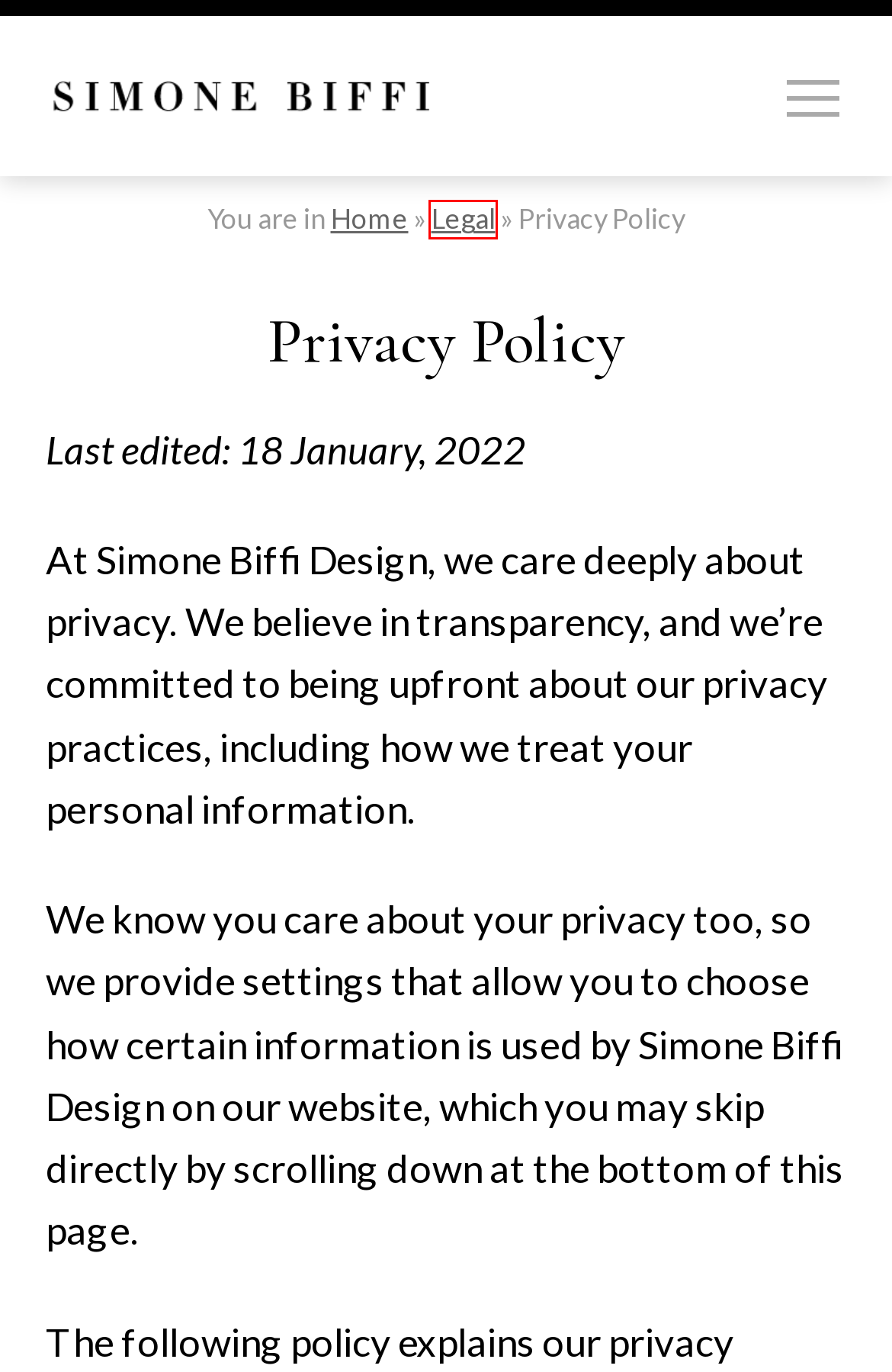Examine the screenshot of a webpage with a red bounding box around a UI element. Your task is to identify the webpage description that best corresponds to the new webpage after clicking the specified element. The given options are:
A. Strategy Advisory Services | TROOPWORLD
B. Design Studio - Simone Biffi
C. Legal - Simone Biffi
D. Luxury Brand Strategy Advisor | Simone Biffi
E. Company - Simone Biffi
F. Terms of Use - Simone Biffi
G. Design services - Simone Biffi
H. 404 Page Not Found - Simone Biffi

C